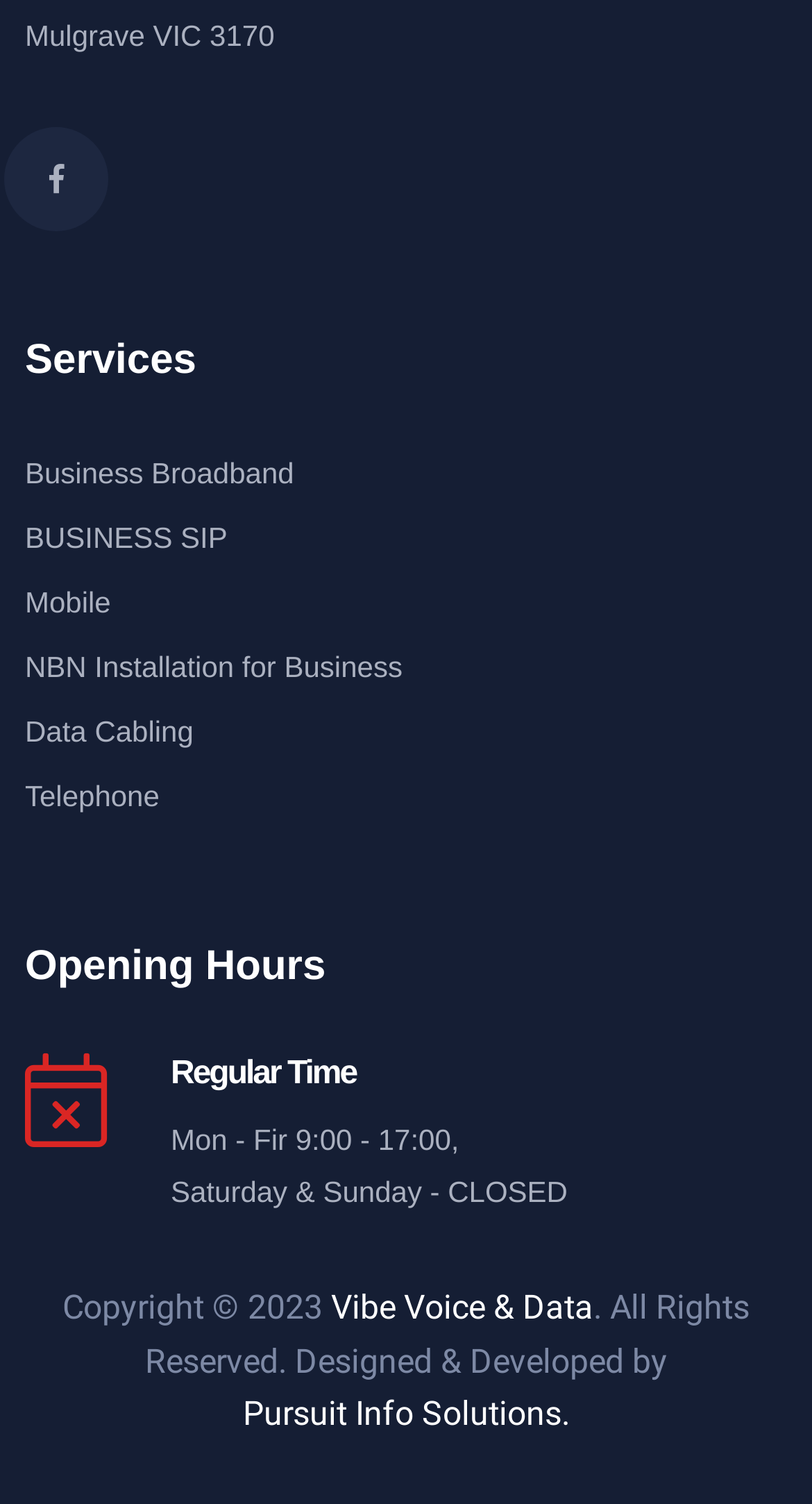Can you provide the bounding box coordinates for the element that should be clicked to implement the instruction: "Check opening hours"?

[0.031, 0.626, 0.969, 0.659]